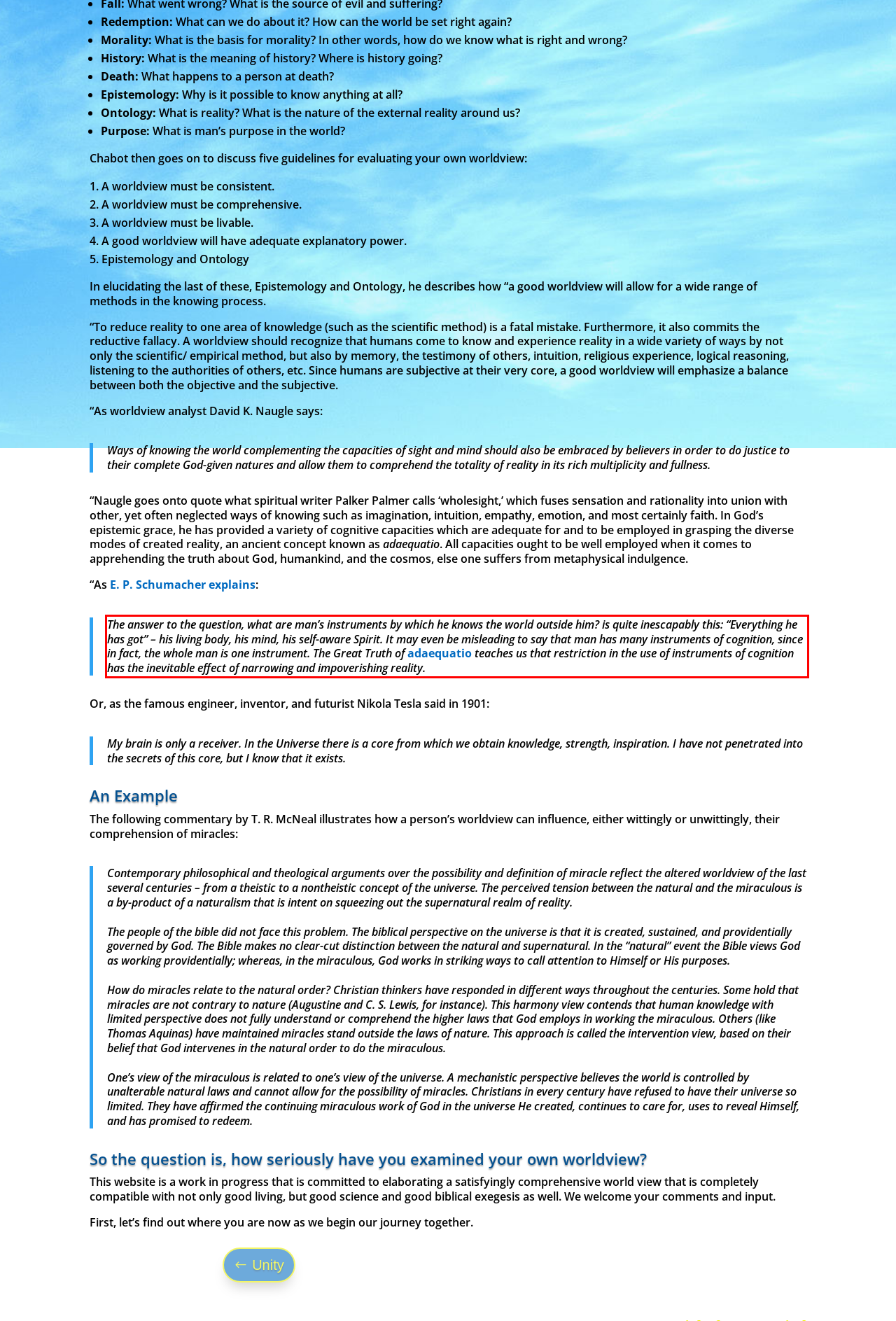You have a screenshot of a webpage with a red bounding box. Identify and extract the text content located inside the red bounding box.

The answer to the question, what are man’s instruments by which he knows the world outside him? is quite inescapably this: “Everything he has got” – his living body, his mind, his self-aware Spirit. It may even be misleading to say that man has many instruments of cognition, since in fact, the whole man is one instrument. The Great Truth of adaequatio teaches us that restriction in the use of instruments of cognition has the inevitable effect of narrowing and impoverishing reality.